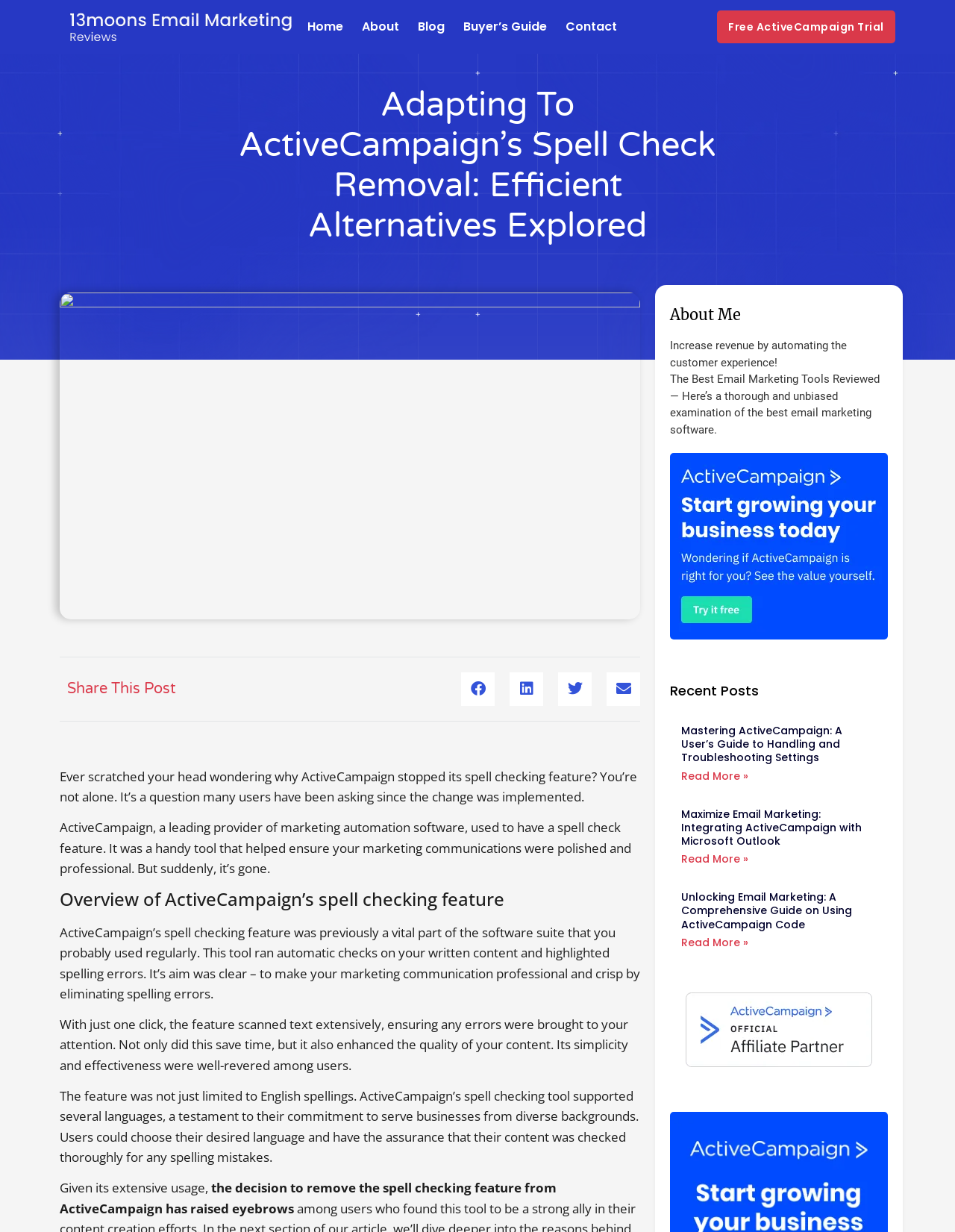How many social media sharing buttons are there?
Provide a detailed answer to the question using information from the image.

I counted the social media sharing buttons at the bottom of the webpage, and there are four buttons: Share on Facebook, Share on LinkedIn, Share on Twitter, and Share on Email.